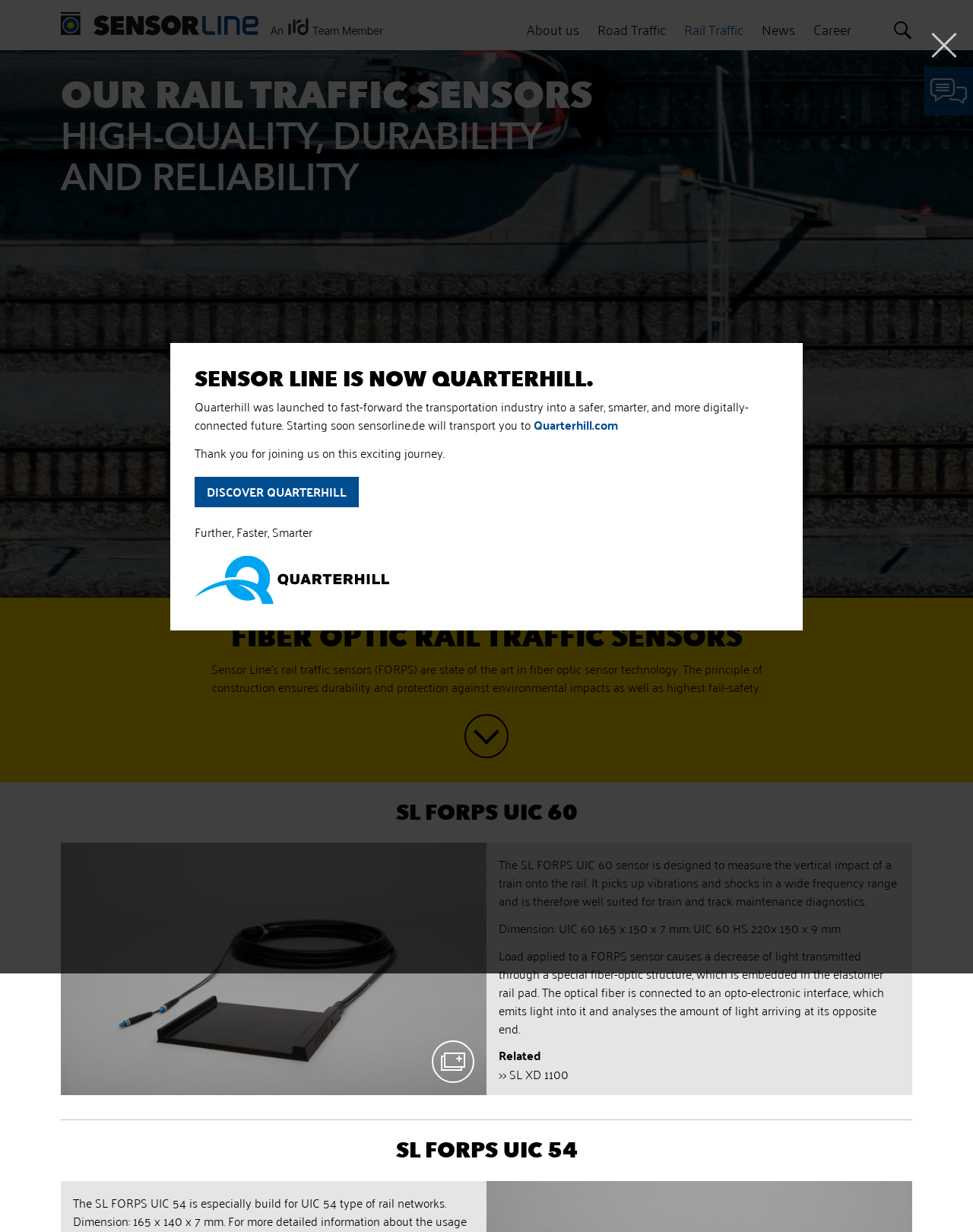Identify the bounding box of the UI element described as follows: "parent_node: COMENTARIO name="comment"". Provide the coordinates as four float numbers in the range of 0 to 1 [left, top, right, bottom].

None